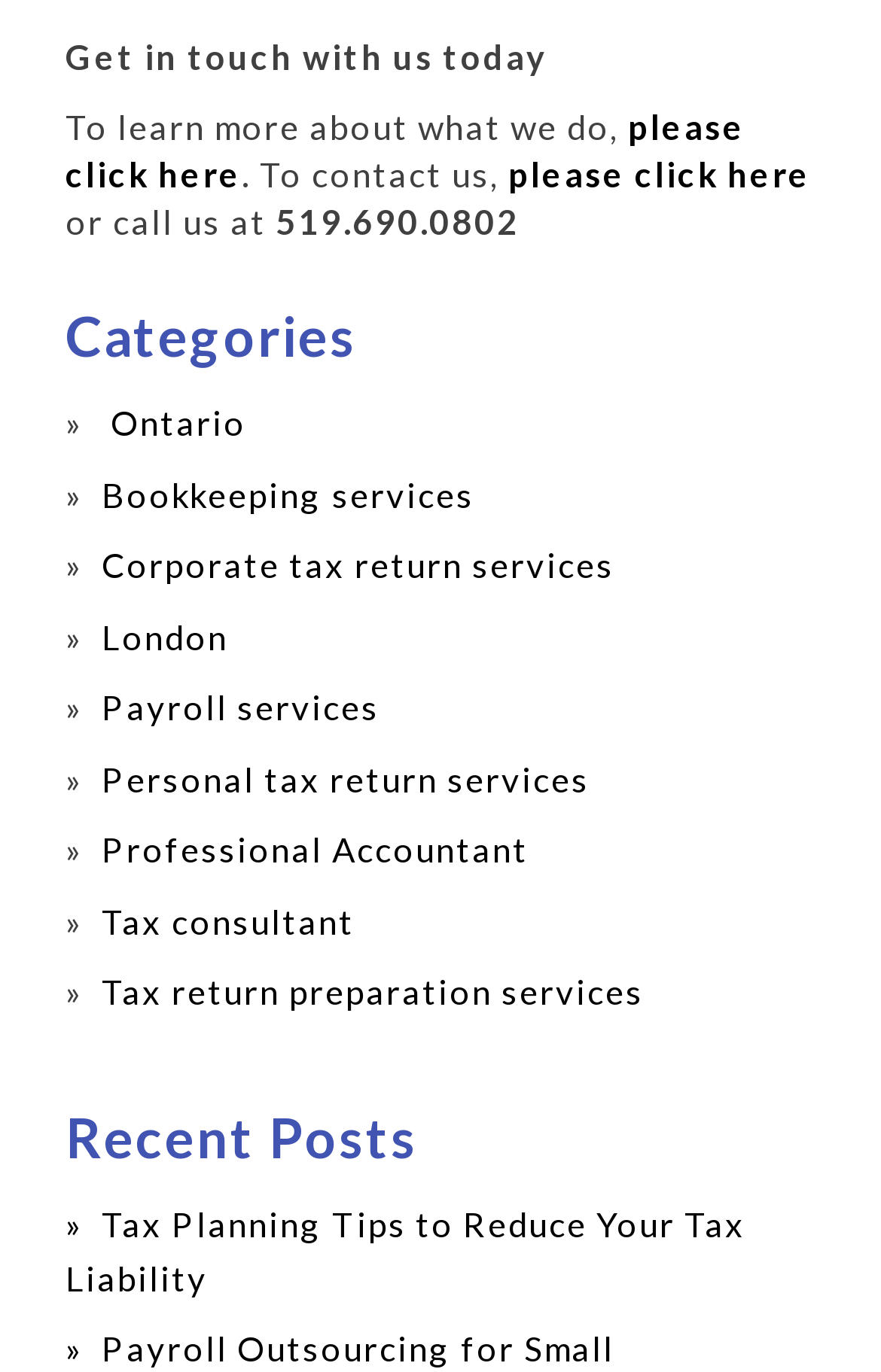Provide a single word or phrase to answer the given question: 
What is the phone number to contact?

519.690.0802